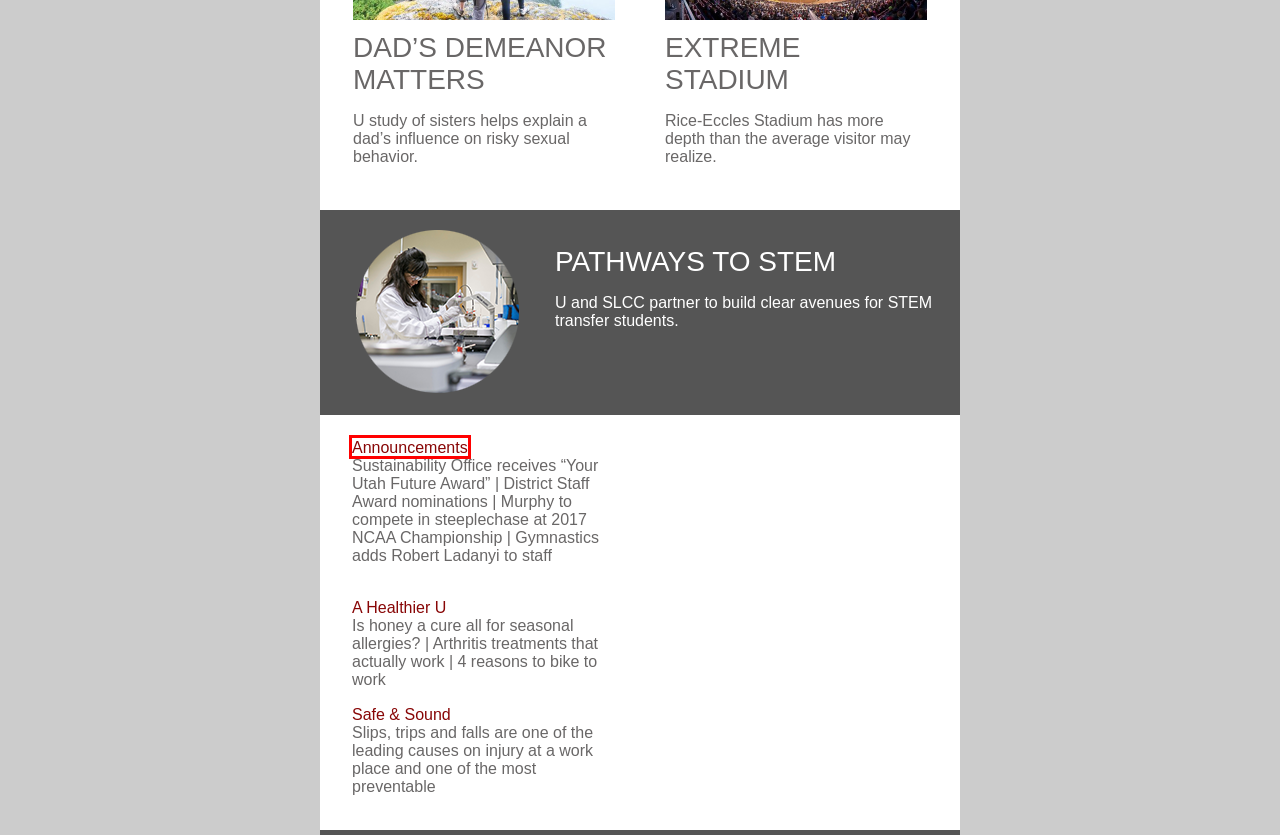You have been given a screenshot of a webpage, where a red bounding box surrounds a UI element. Identify the best matching webpage description for the page that loads after the element in the bounding box is clicked. Options include:
A. A Healthier U – @theU
B. EXTREME STADIUM – @theU
C. CAMPUS COMMUTER IMPACTS – @theU
D. Safe & Sound – @theU
E. DAD’S DEMEANOR MATTERS – @theU
F. PATHWAYS TO STEM – @theU
G. Announcements – @theU
H. ‘CAGES’ – @theU

G